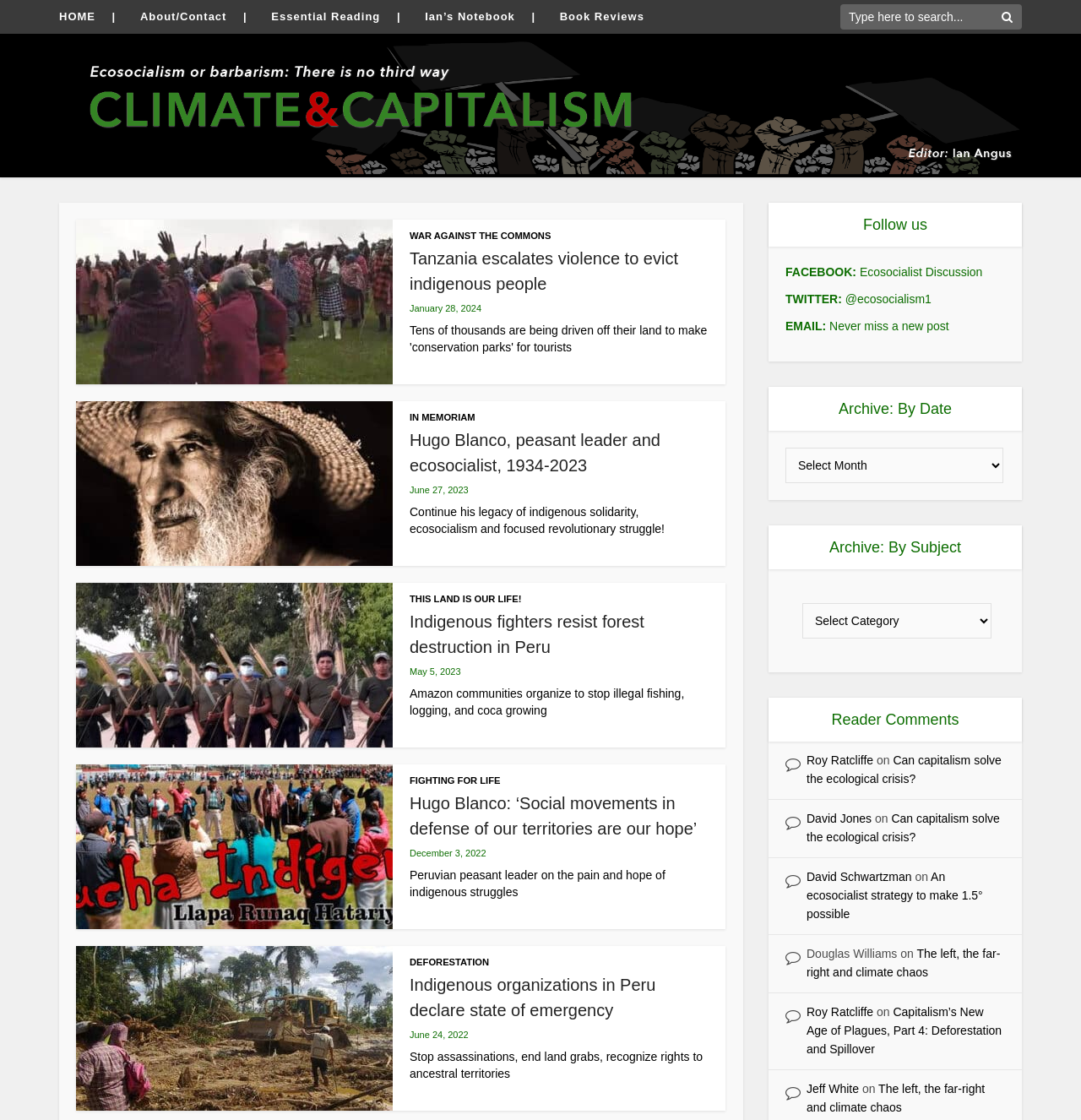Provide the bounding box coordinates of the section that needs to be clicked to accomplish the following instruction: "Follow Climate & Capitalism on Facebook."

[0.727, 0.237, 0.909, 0.249]